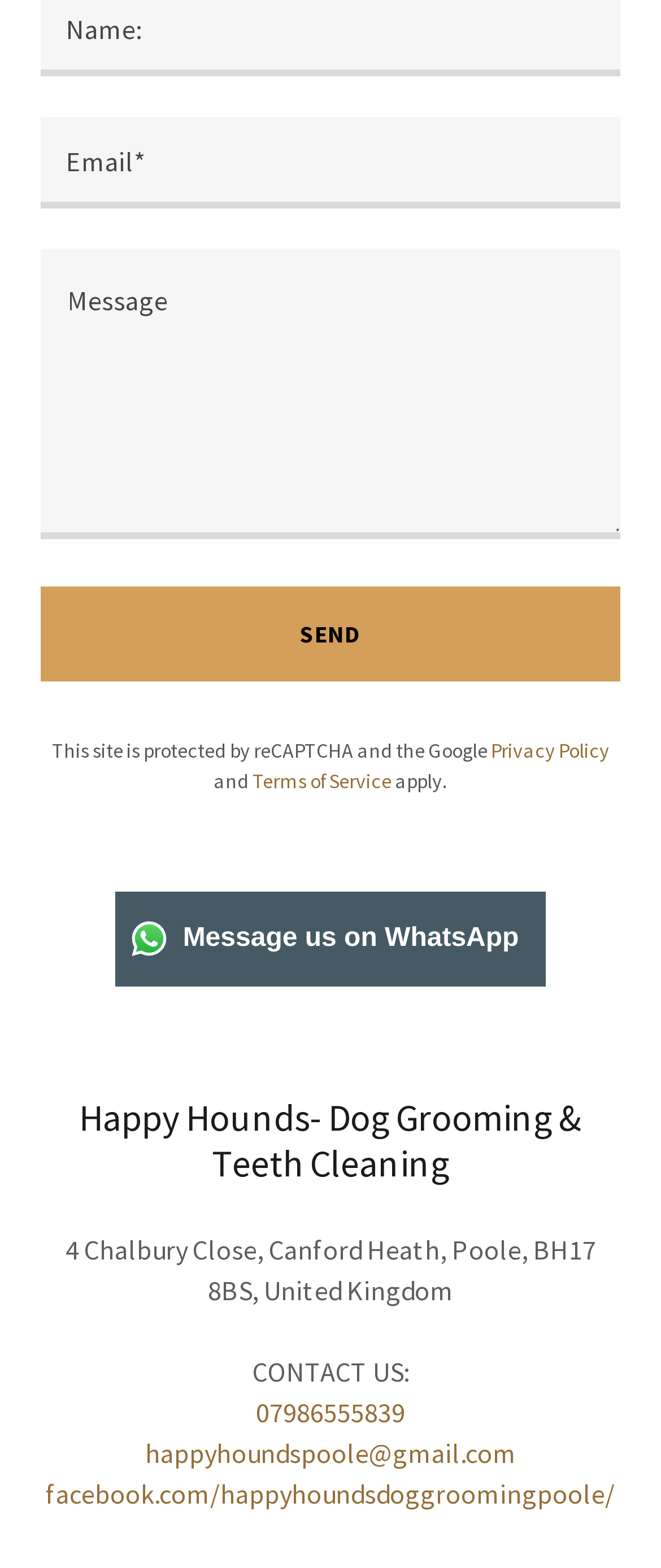From the element description Terms of Service, predict the bounding box coordinates of the UI element. The coordinates must be specified in the format (top-left x, top-left y, bottom-right x, bottom-right y) and should be within the 0 to 1 range.

[0.382, 0.489, 0.592, 0.506]